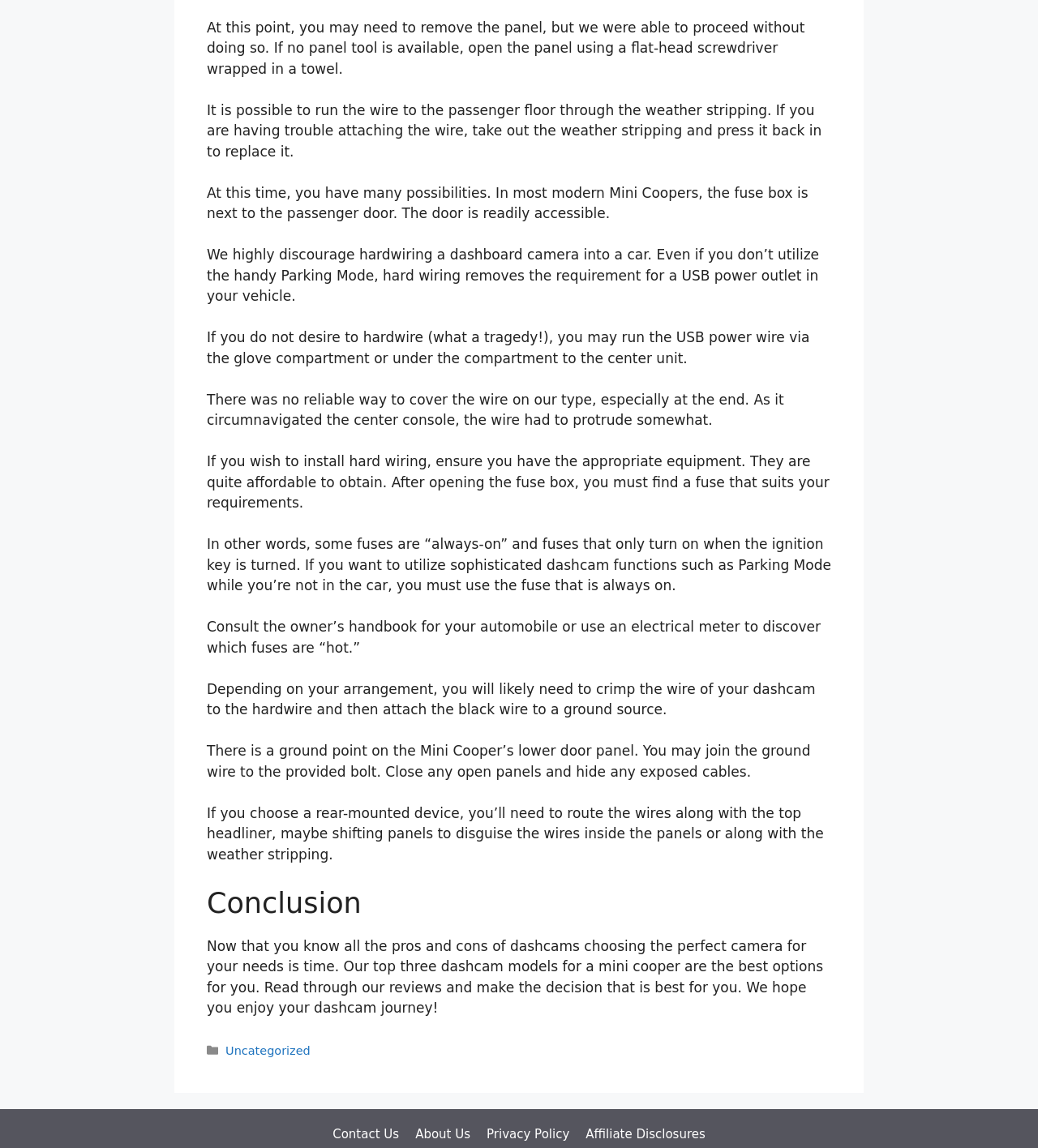Return the bounding box coordinates of the UI element that corresponds to this description: "Affiliate Disclosures". The coordinates must be given as four float numbers in the range of 0 and 1, [left, top, right, bottom].

[0.564, 0.981, 0.68, 0.994]